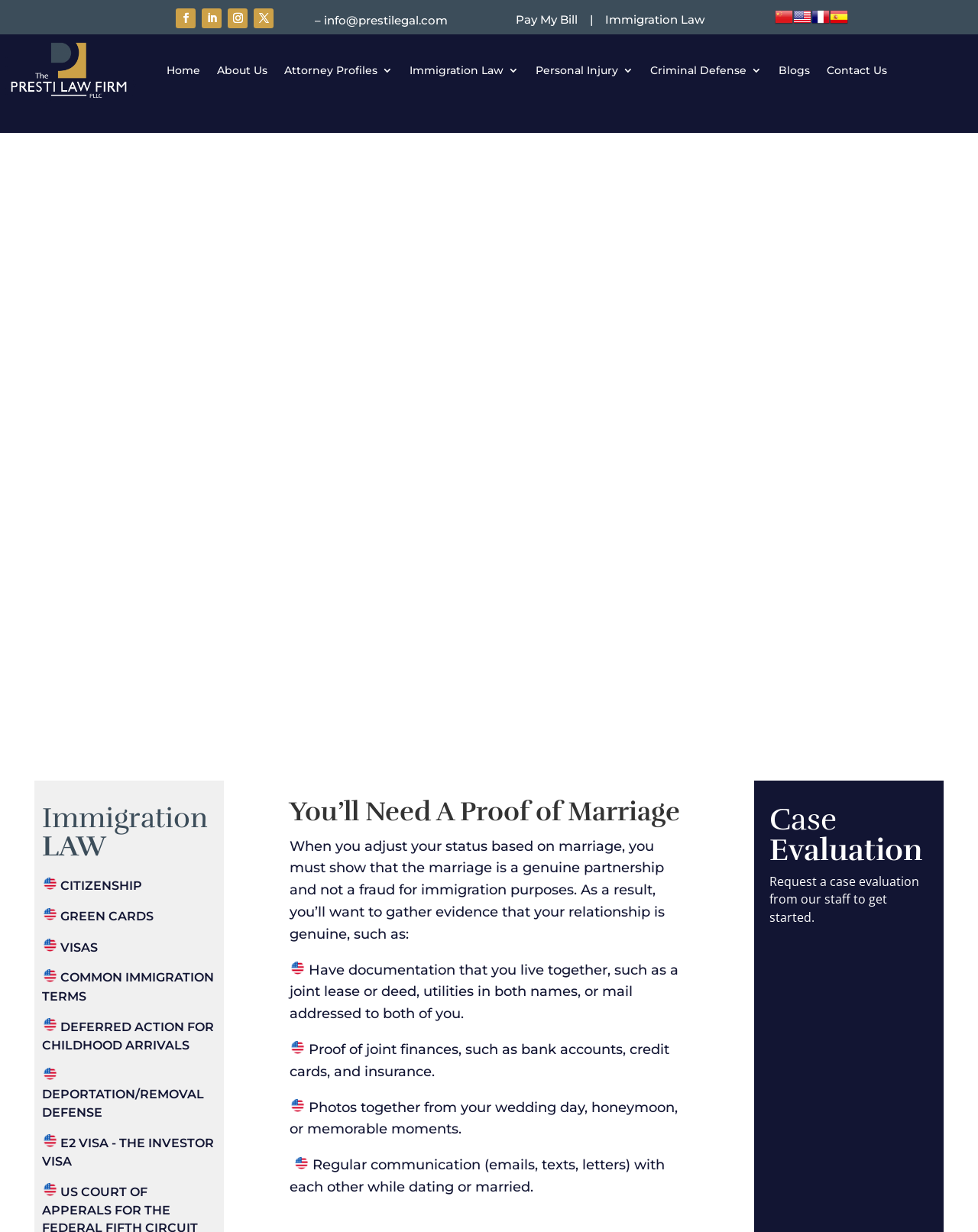Please answer the following question using a single word or phrase: What is the purpose of gathering evidence of a genuine partnership?

To show the marriage is not a fraud for immigration purposes